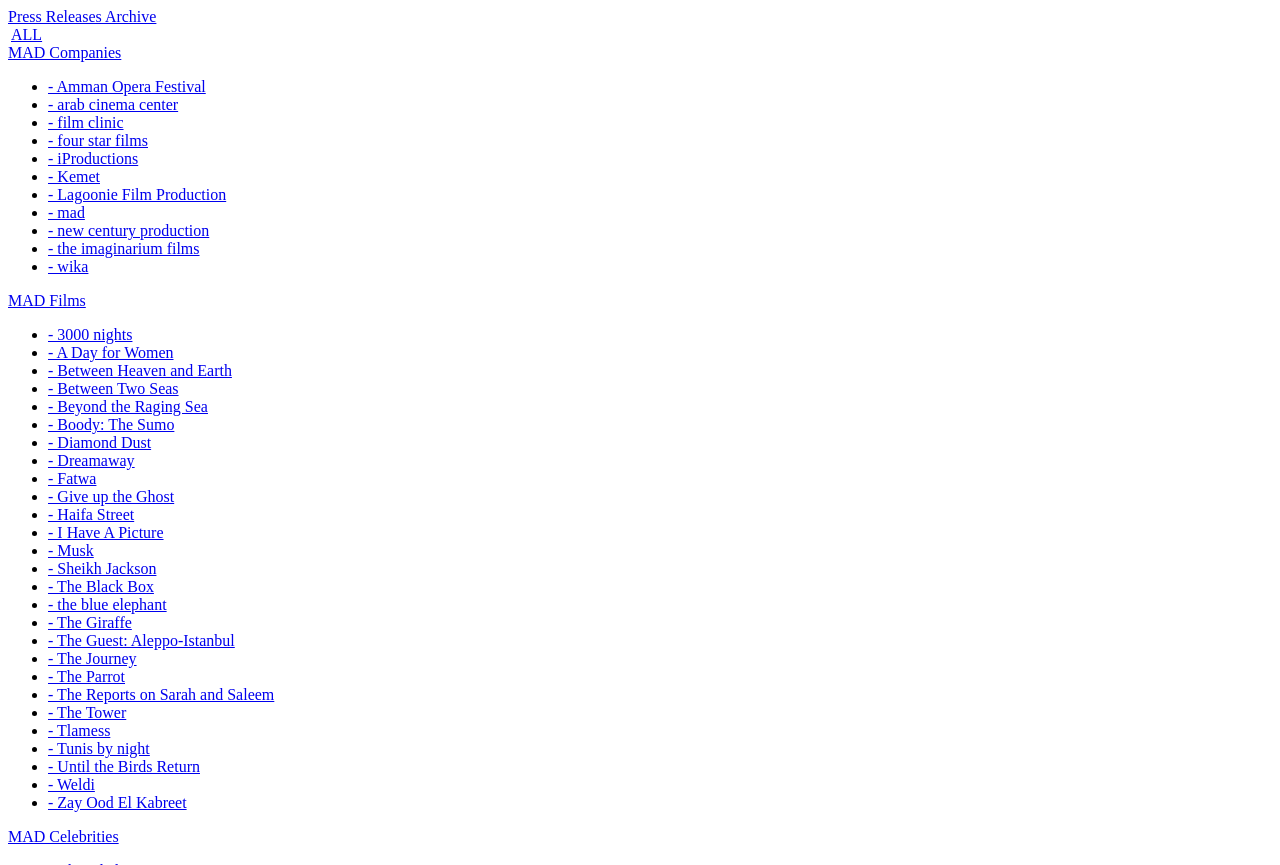Refer to the element description - The Parrot and identify the corresponding bounding box in the screenshot. Format the coordinates as (top-left x, top-left y, bottom-right x, bottom-right y) with values in the range of 0 to 1.

[0.038, 0.772, 0.098, 0.792]